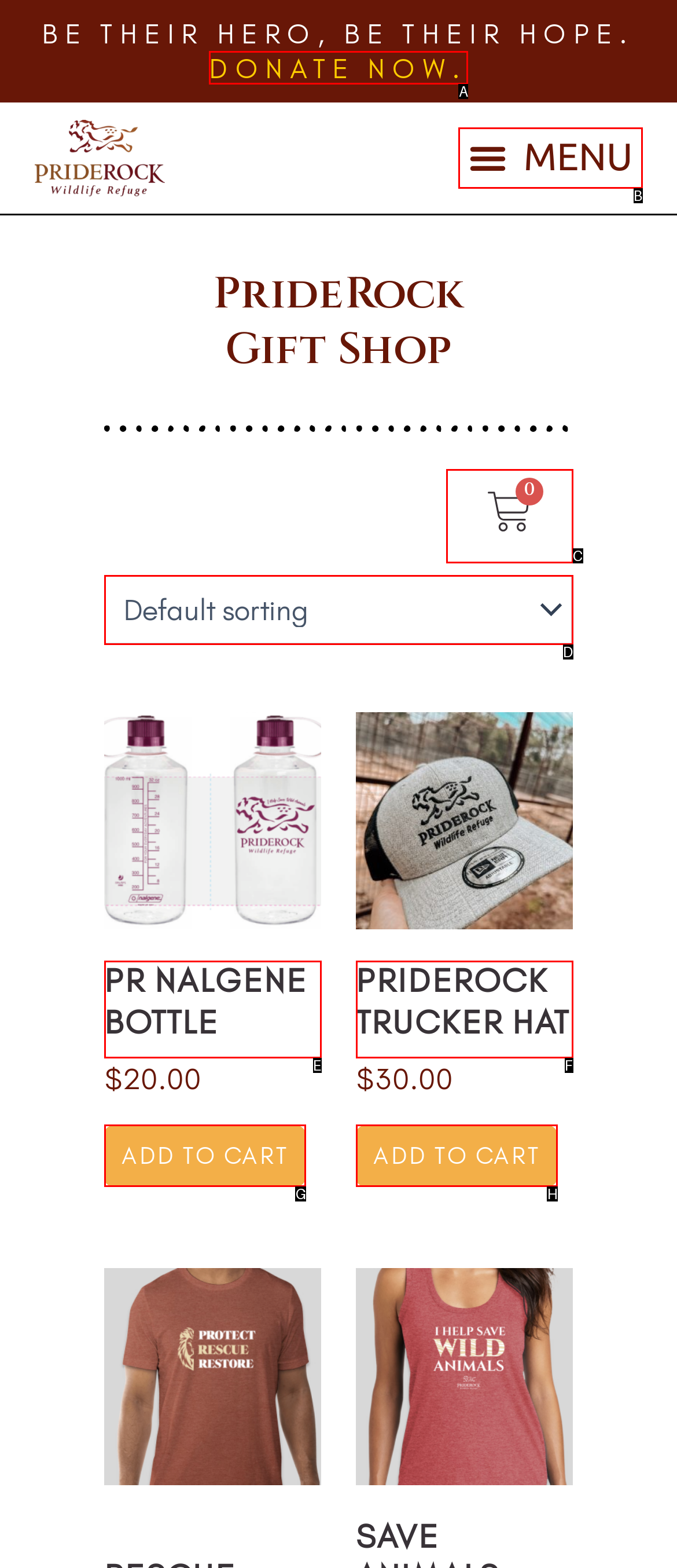From the provided options, pick the HTML element that matches the description: Donate Now.. Respond with the letter corresponding to your choice.

A